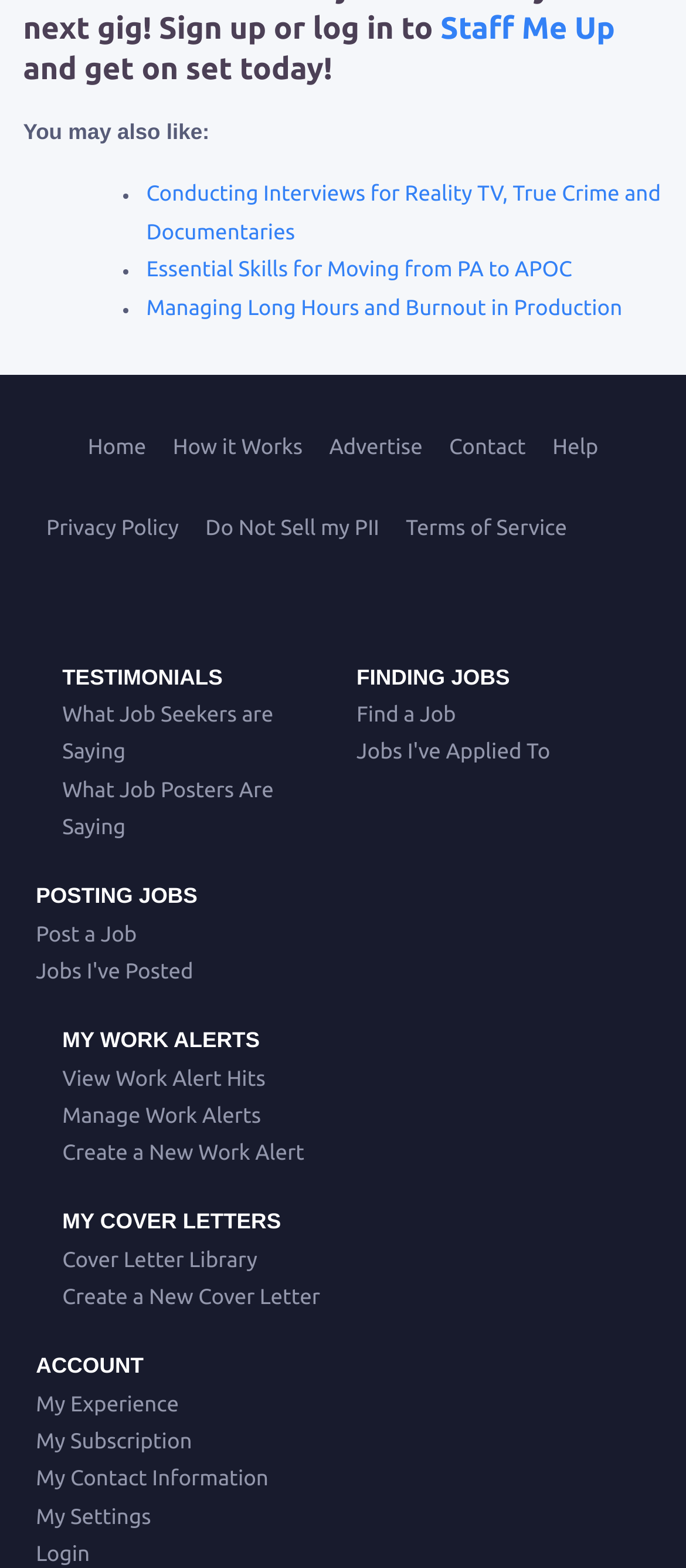Please specify the bounding box coordinates of the clickable section necessary to execute the following command: "view testimonials".

[0.091, 0.424, 0.325, 0.439]